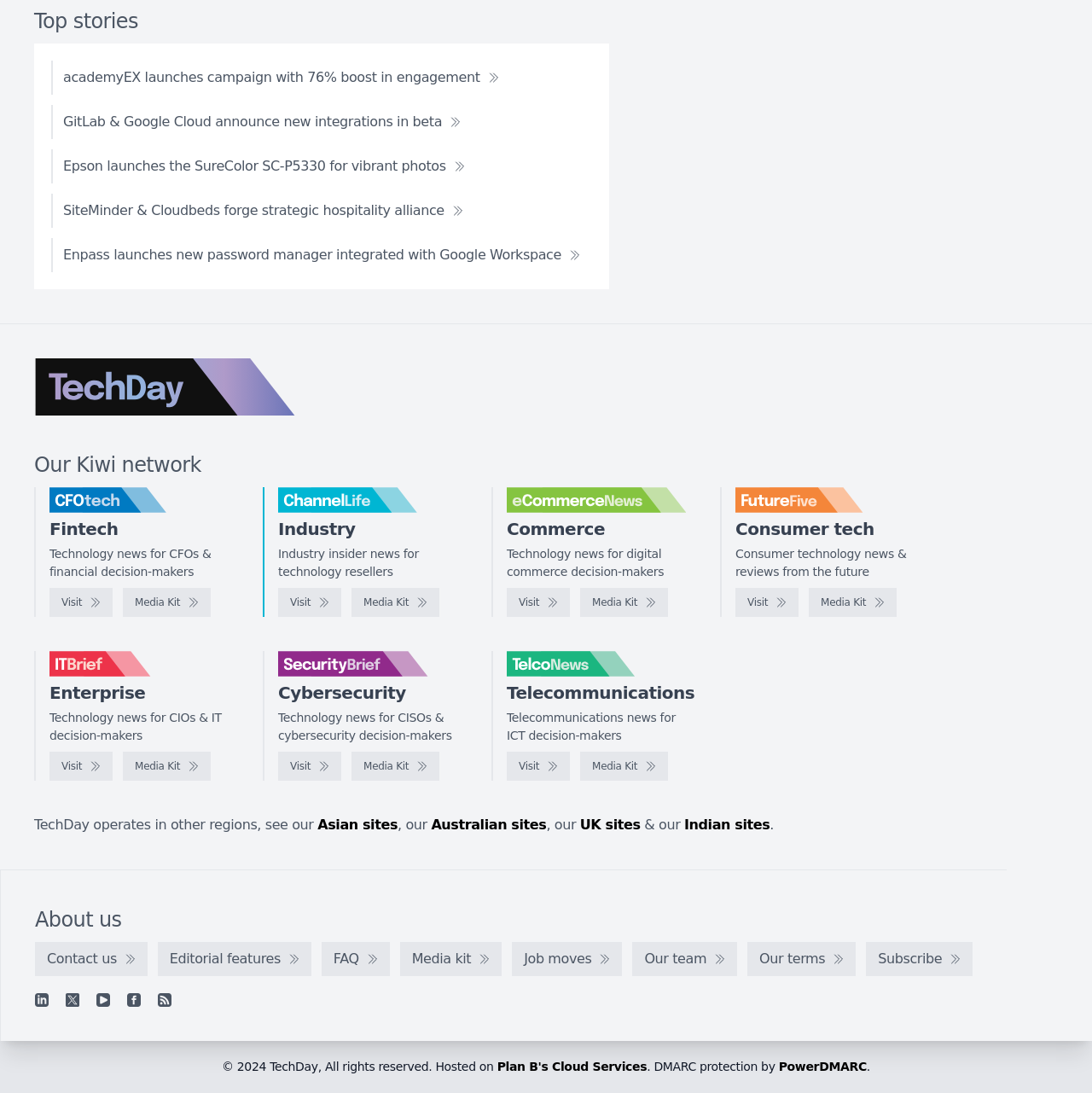Determine the bounding box coordinates of the section I need to click to execute the following instruction: "Visit the TechDay logo". Provide the coordinates as four float numbers between 0 and 1, i.e., [left, top, right, bottom].

[0.031, 0.328, 0.271, 0.38]